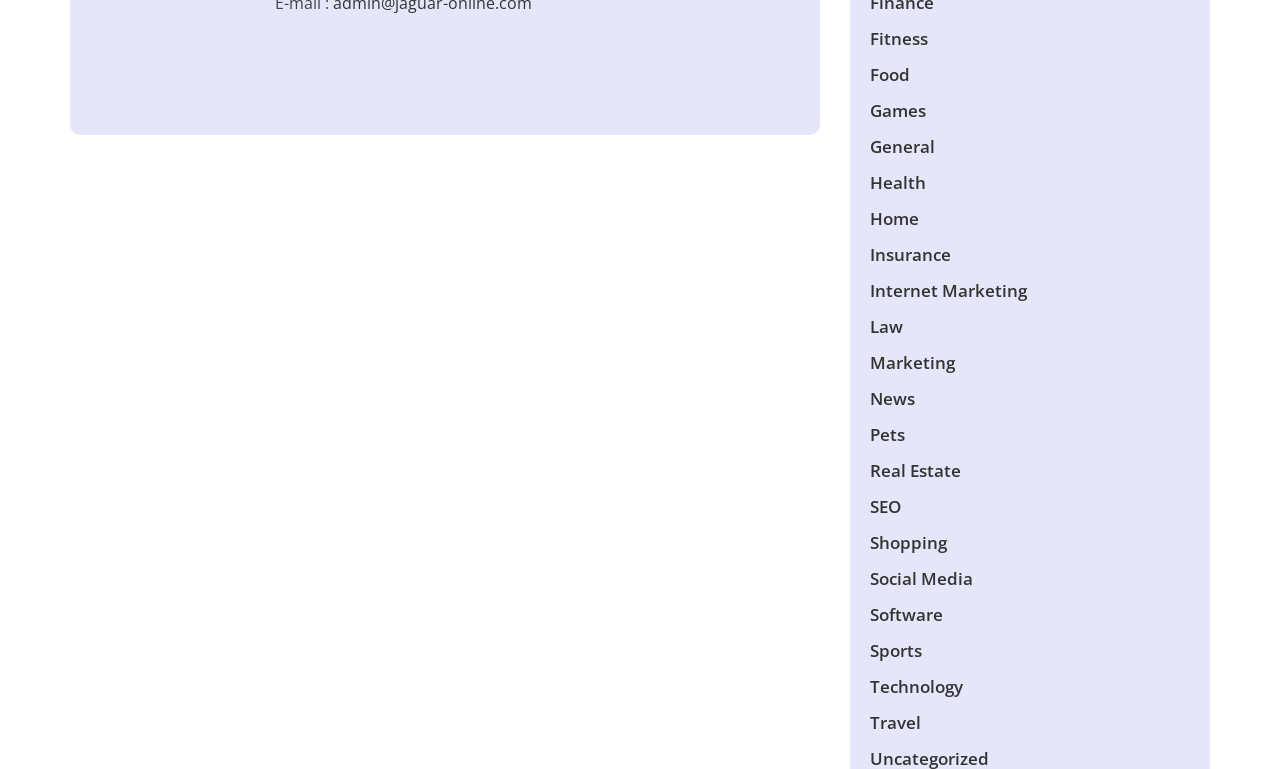Respond to the question below with a single word or phrase:
Are 'SEO' and 'Software' adjacent categories?

Yes